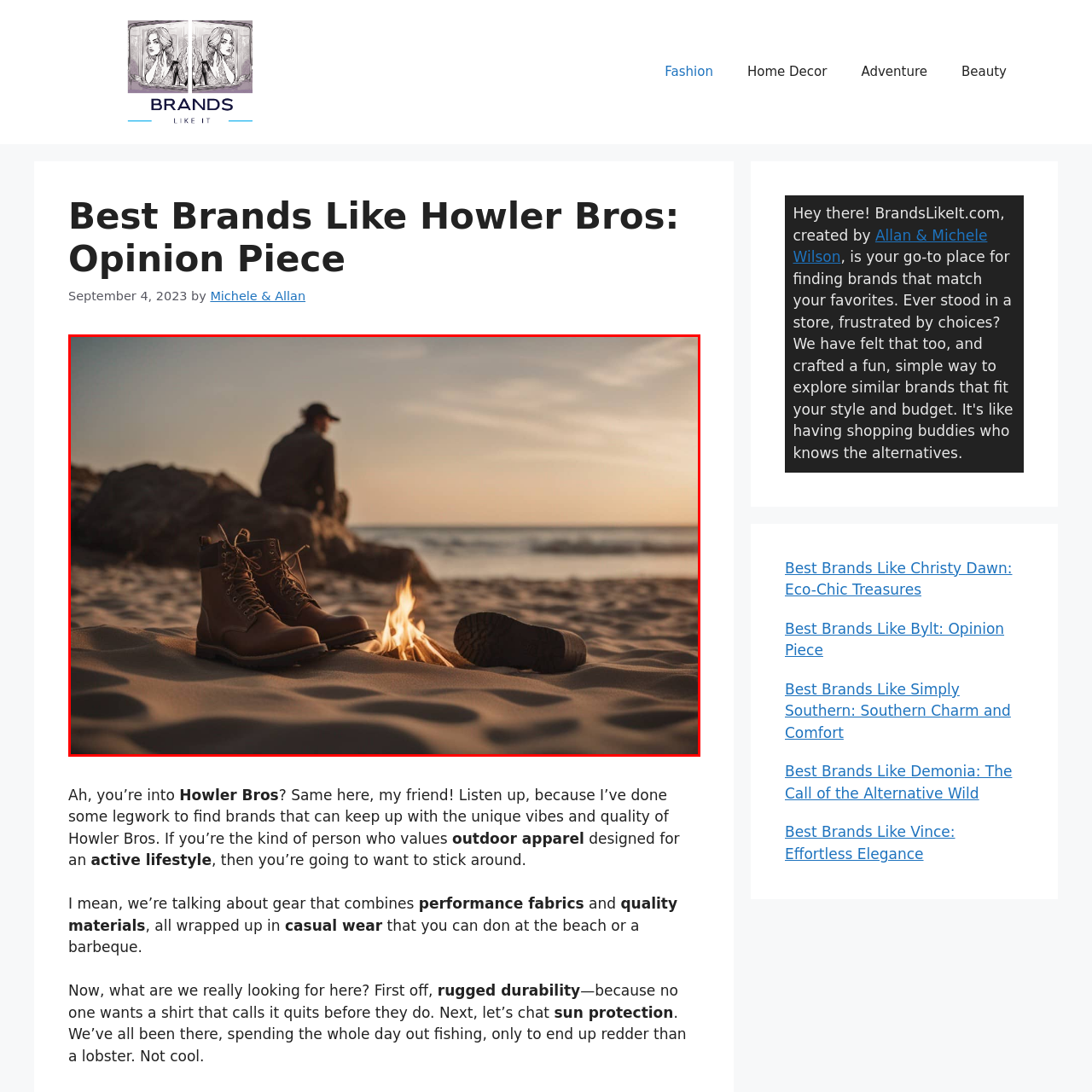Craft a detailed explanation of the image surrounded by the red outline.

In this captivating image, a pair of rugged boots sits prominently in the foreground against a serene beach backdrop. The boots are positioned near a small campfire, with warm flames flickering and casting a soft glow on the sand. In the background, a person can be seen sitting on a rock, gazing out at the ocean as the sun sets, creating a picturesque scene that evokes a sense of adventure and tranquility. The warm tones of the boots complement the golden hues of the sunset, enhancing the overall ambiance of outdoor exploration and relaxation. This imagery captures the essence of outdoor apparel and the spirit of adventure that brands like Howler Bros embody, making it a perfect visual for anyone who appreciates rugged style and a love for nature.